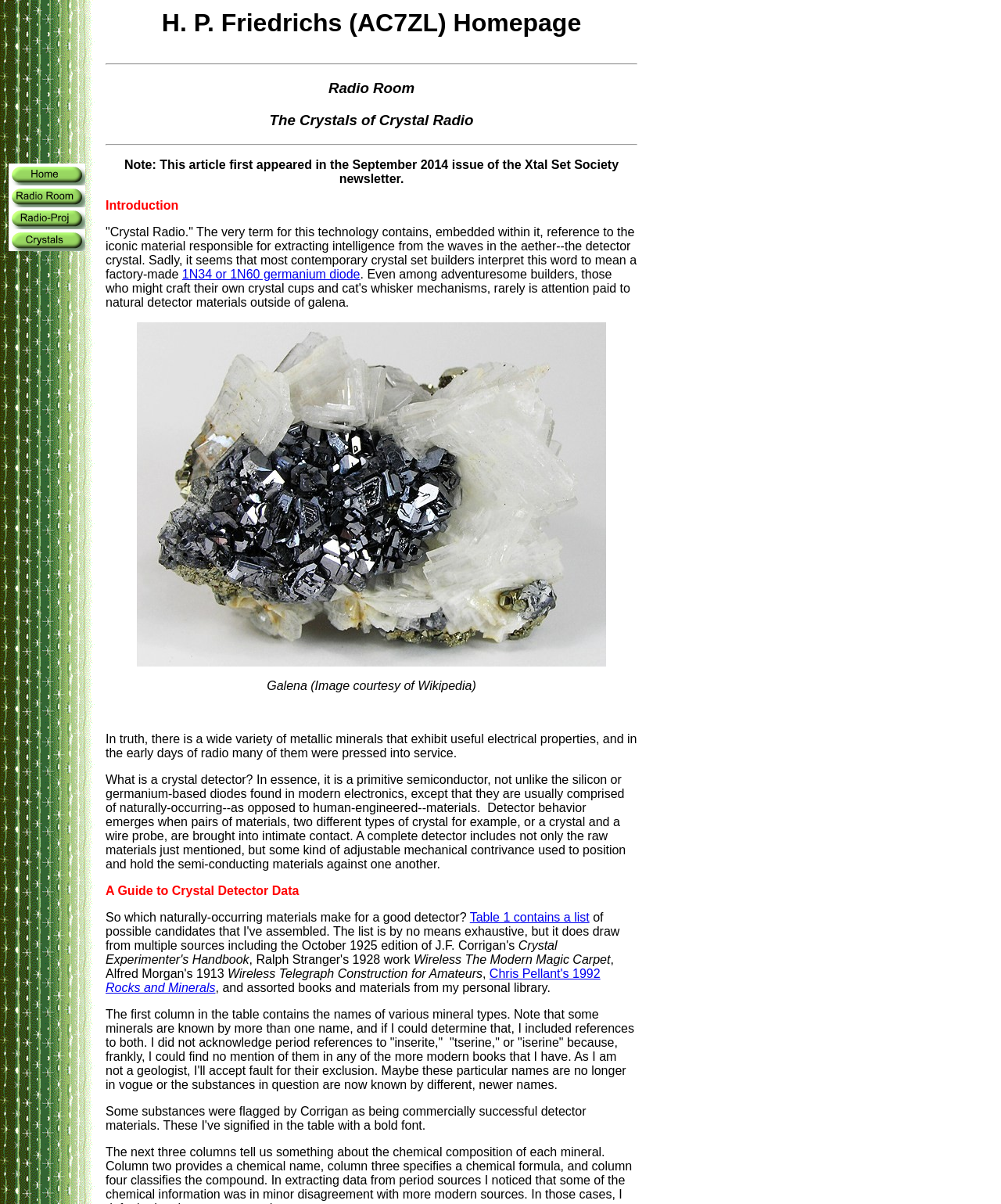What is the title of the book mentioned in the article?
From the image, respond with a single word or phrase.

Wireless The Modern Magic Carpet